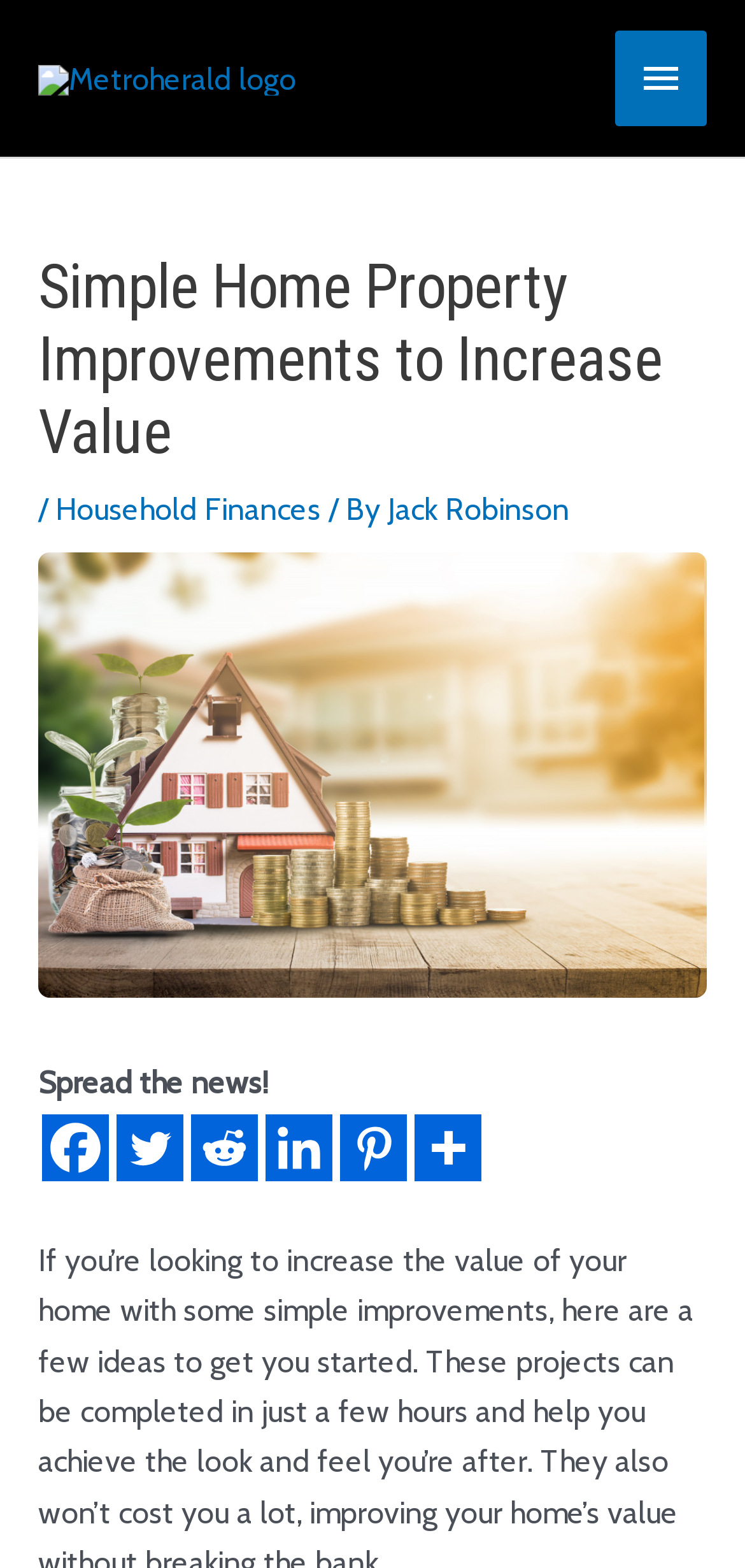Who is the author of the article?
Ensure your answer is thorough and detailed.

The author of the article is mentioned in the breadcrumb navigation, which is located below the main heading of the webpage. It is a link with the text 'Jack Robinson'.